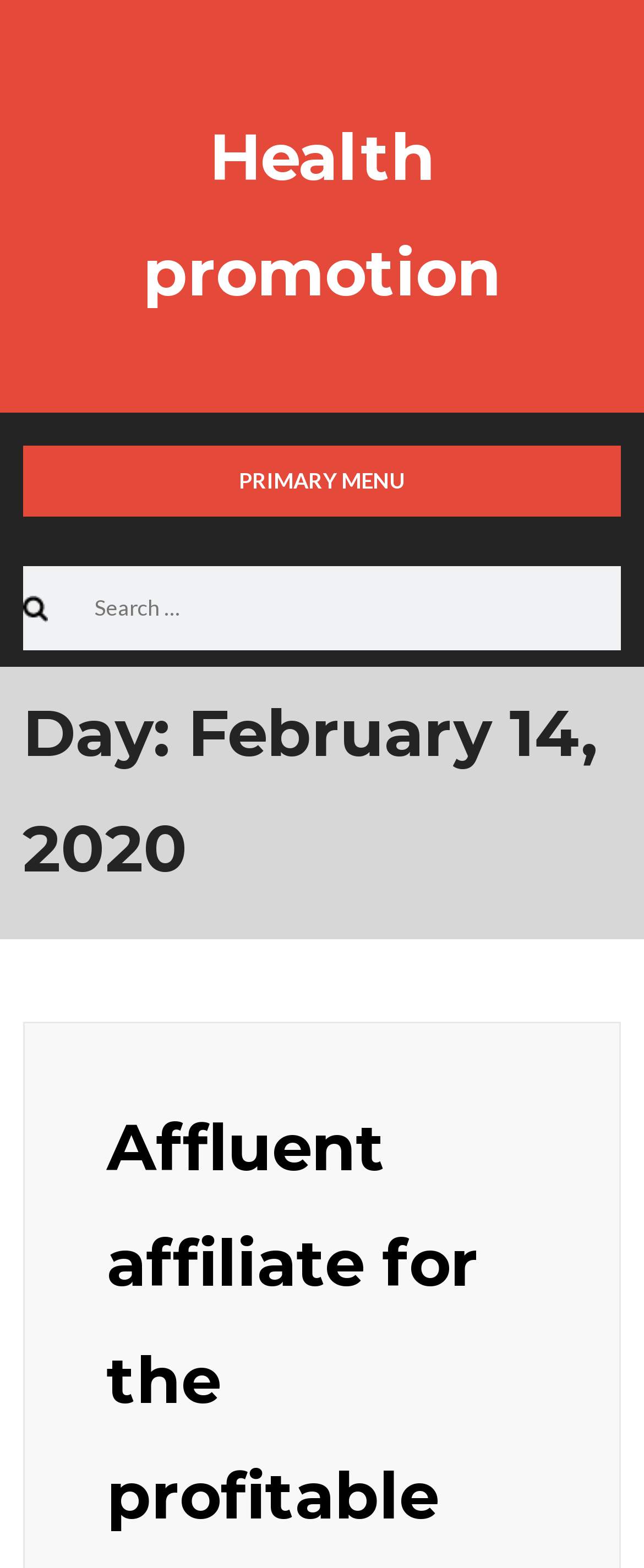Please specify the bounding box coordinates in the format (top-left x, top-left y, bottom-right x, bottom-right y), with values ranging from 0 to 1. Identify the bounding box for the UI component described as follows: Health promotion

[0.222, 0.075, 0.778, 0.199]